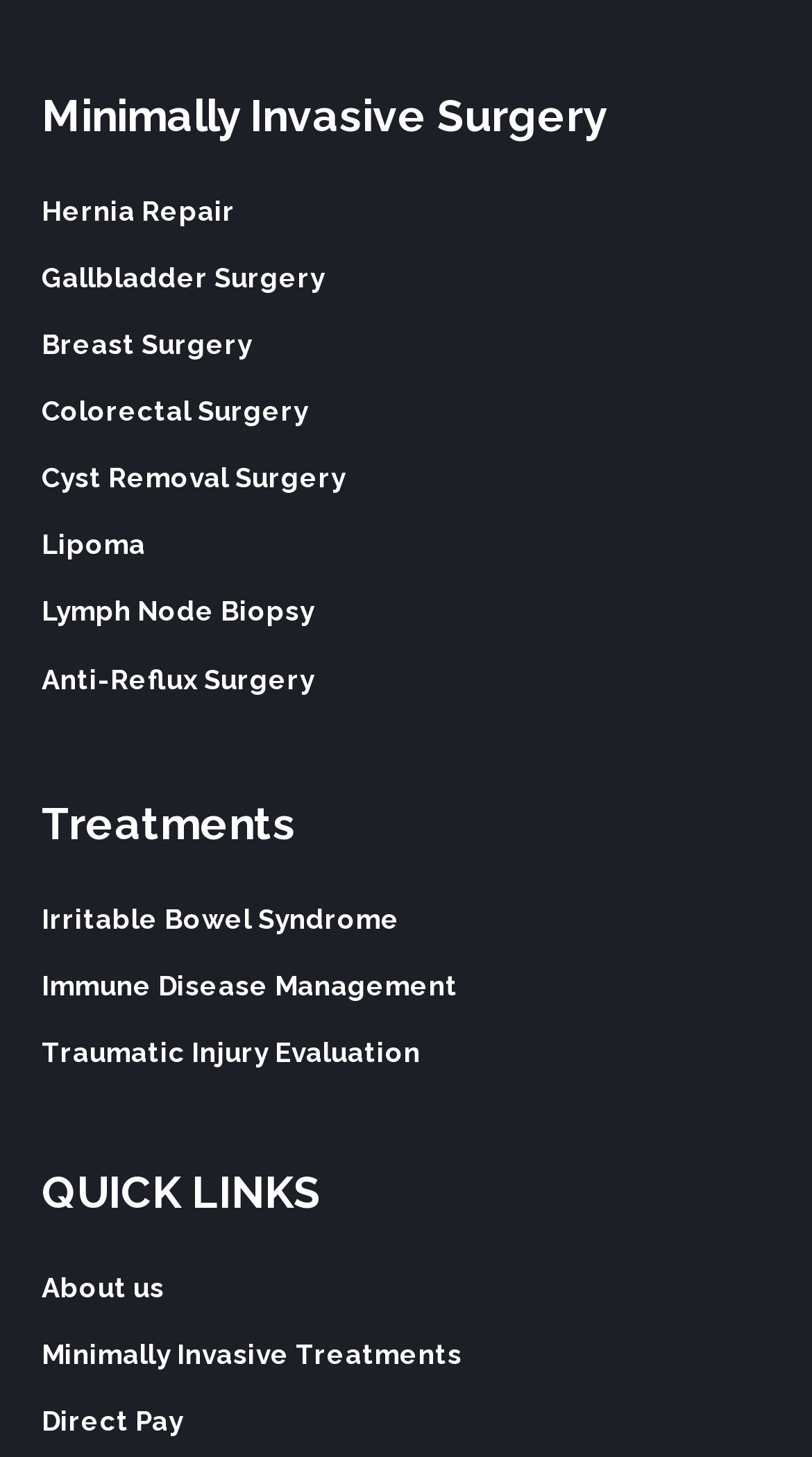Determine the bounding box coordinates of the clickable region to execute the instruction: "Explore Minimally Invasive Treatments". The coordinates should be four float numbers between 0 and 1, denoted as [left, top, right, bottom].

[0.051, 0.919, 0.569, 0.941]